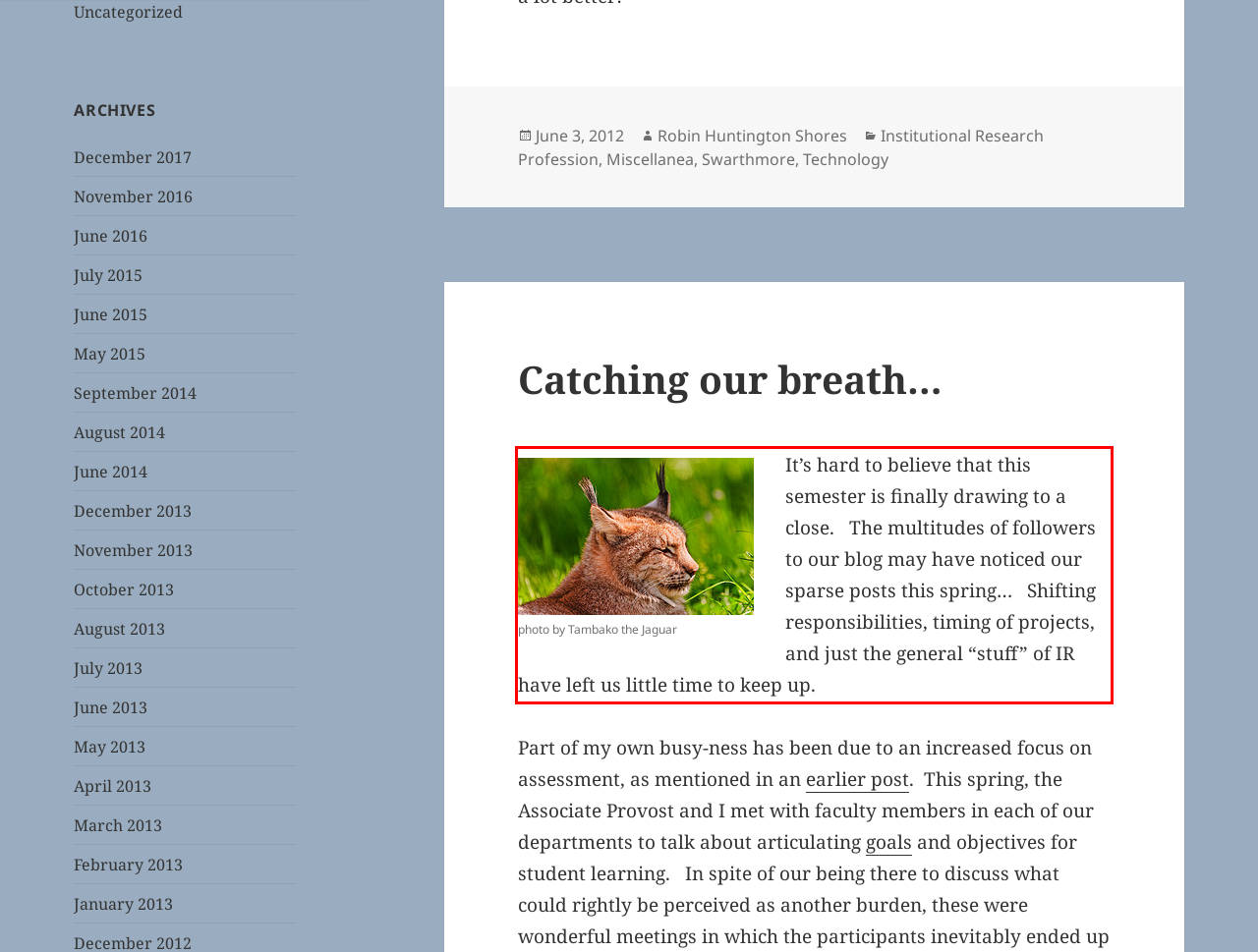Examine the screenshot of the webpage, locate the red bounding box, and generate the text contained within it.

It’s hard to believe that this semester is finally drawing to a close. The multitudes of followers to our blog may have noticed our sparse posts this spring… Shifting responsibilities, timing of projects, and just the general “stuff” of IR have left us little time to keep up.